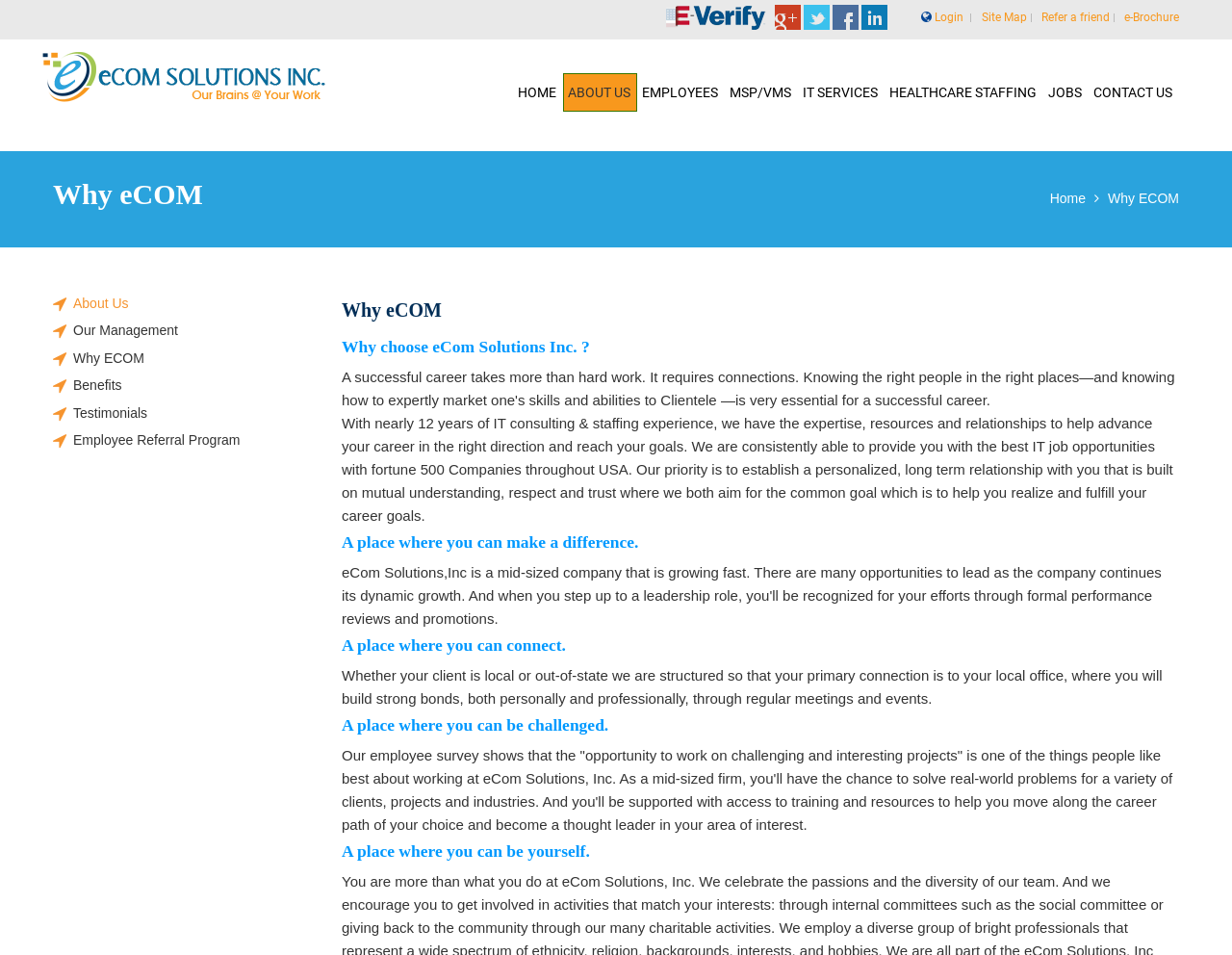Please provide a comprehensive response to the question based on the details in the image: How many links are in the 'About Us' section?

I looked at the 'About Us' section and counted the number of links, which are 6 links to sub-pages.